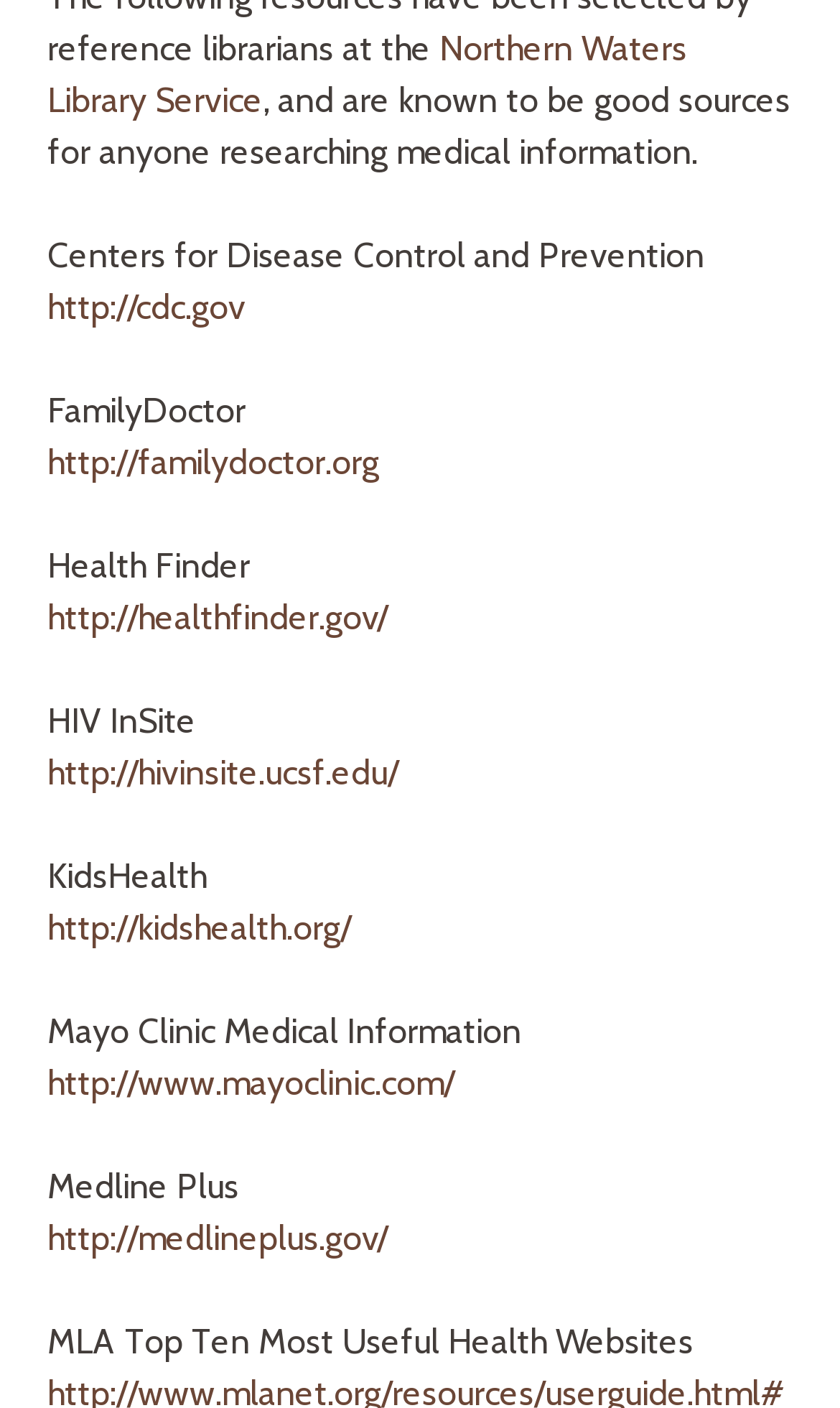Could you find the bounding box coordinates of the clickable area to complete this instruction: "visit Health Finder website"?

[0.056, 0.423, 0.462, 0.452]